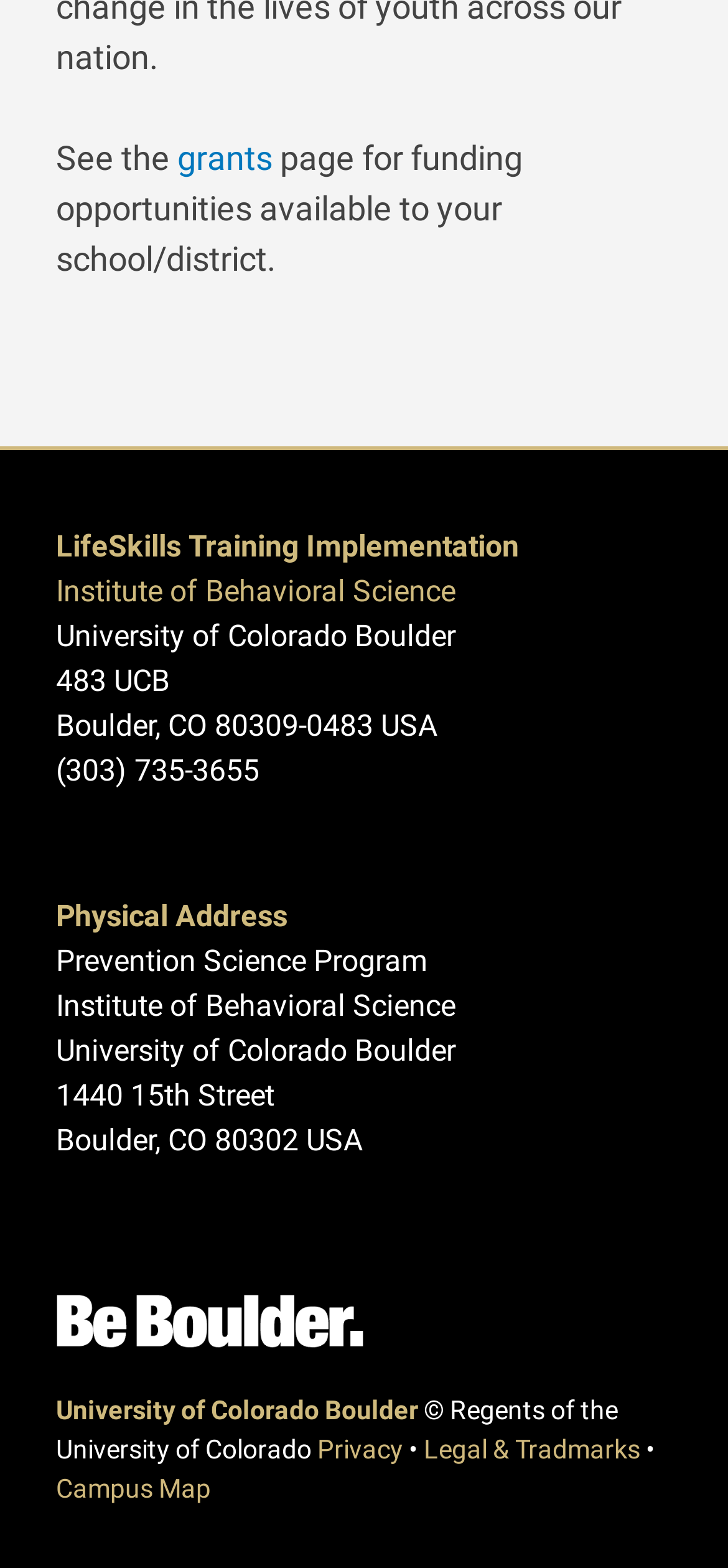What is the name of the university?
Please respond to the question with as much detail as possible.

I found the answer by looking at the text elements that mention the university. The text 'University of Colorado Boulder' appears multiple times on the page, indicating that it is the name of the university.